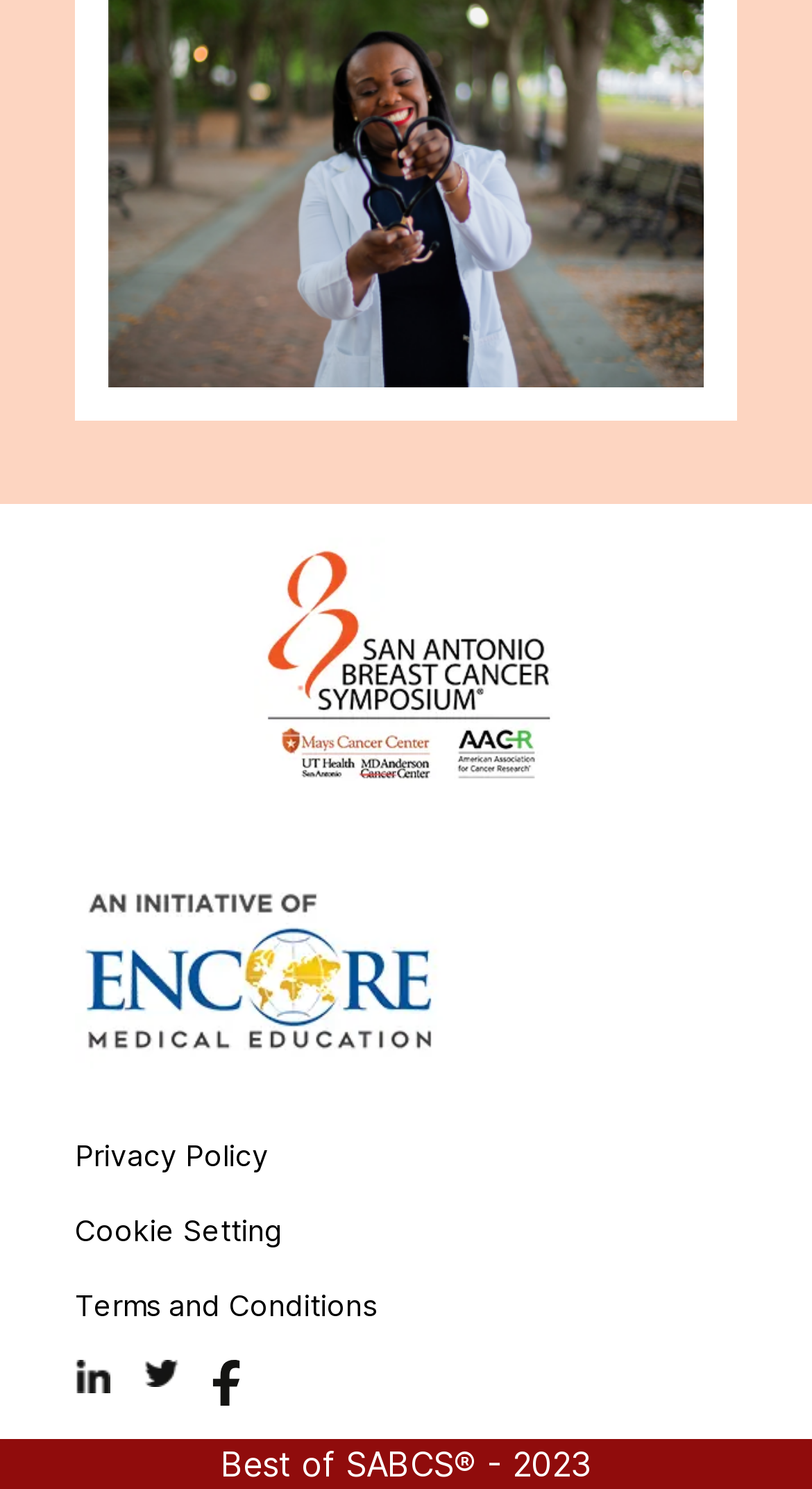Find the bounding box of the UI element described as: "alt="Encore Medical Education Linkedin"". The bounding box coordinates should be given as four float values between 0 and 1, i.e., [left, top, right, bottom].

[0.092, 0.913, 0.136, 0.944]